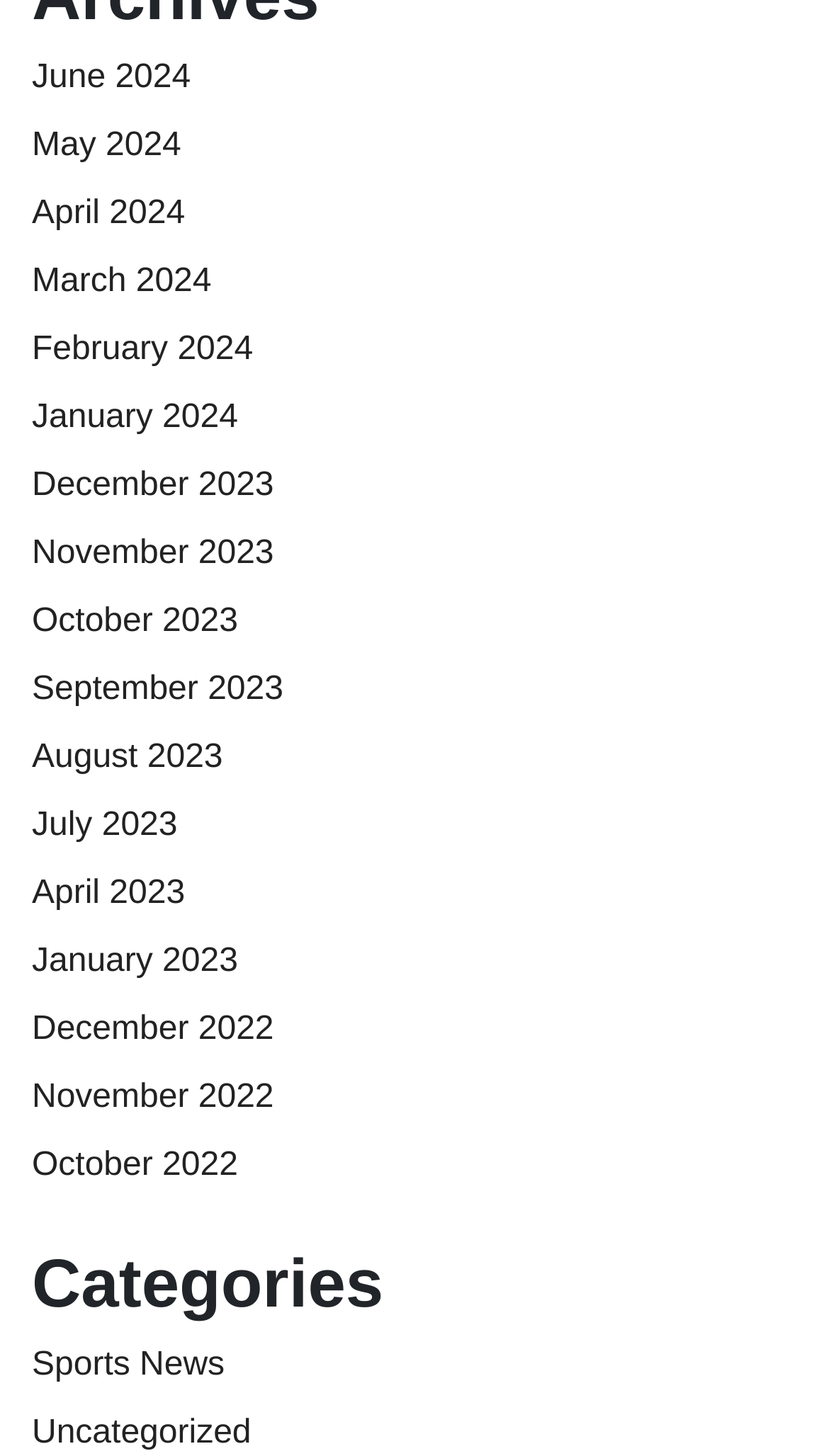What is the position of the 'Categories' heading?
Provide a fully detailed and comprehensive answer to the question.

By examining the bounding box coordinates, I found that the 'Categories' heading has a y1 coordinate of 0.854, which indicates that it is located near the bottom of the webpage.